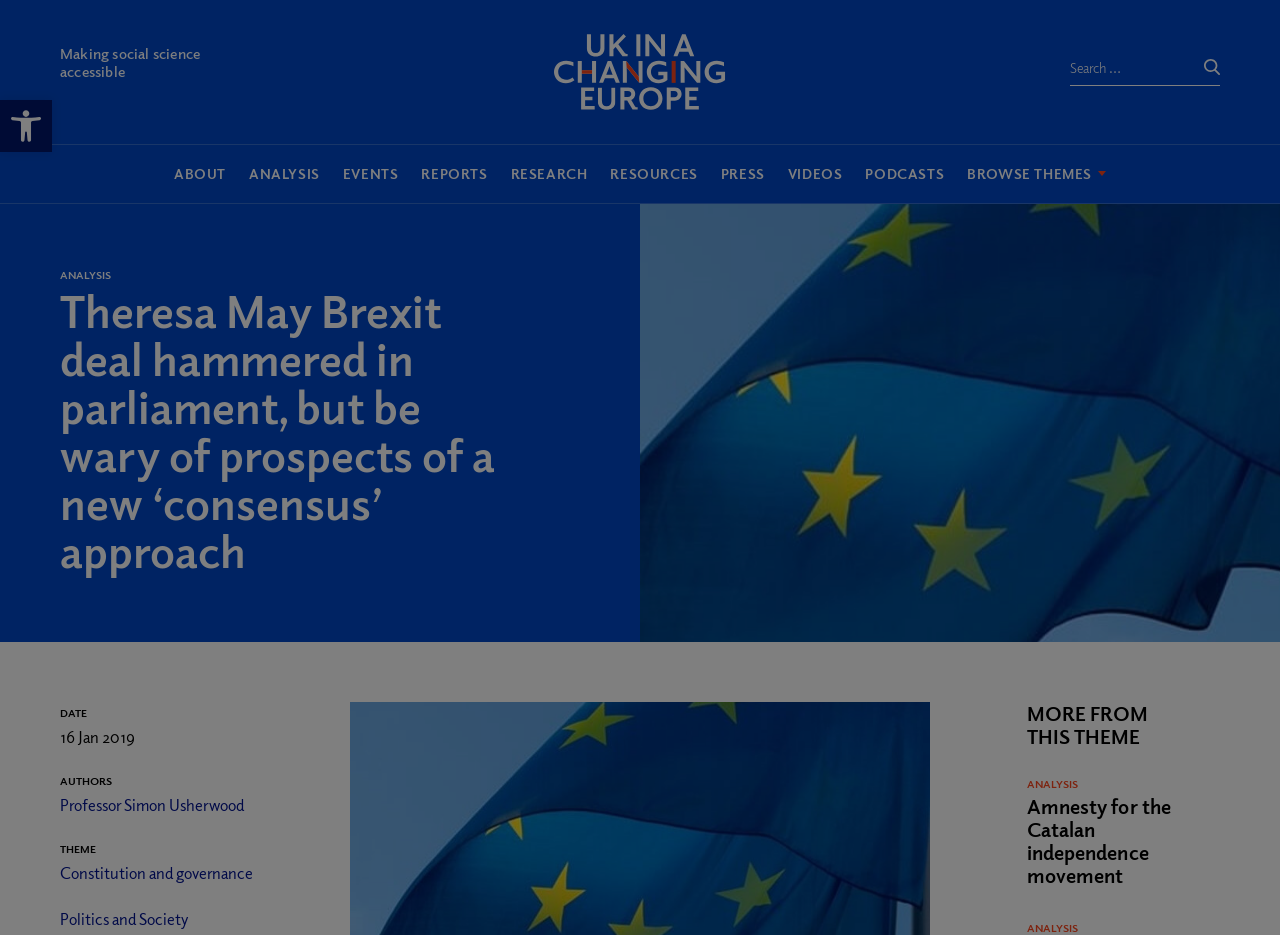Can you find the bounding box coordinates for the UI element given this description: "Constitution and governance"? Provide the coordinates as four float numbers between 0 and 1: [left, top, right, bottom].

[0.047, 0.92, 0.198, 0.948]